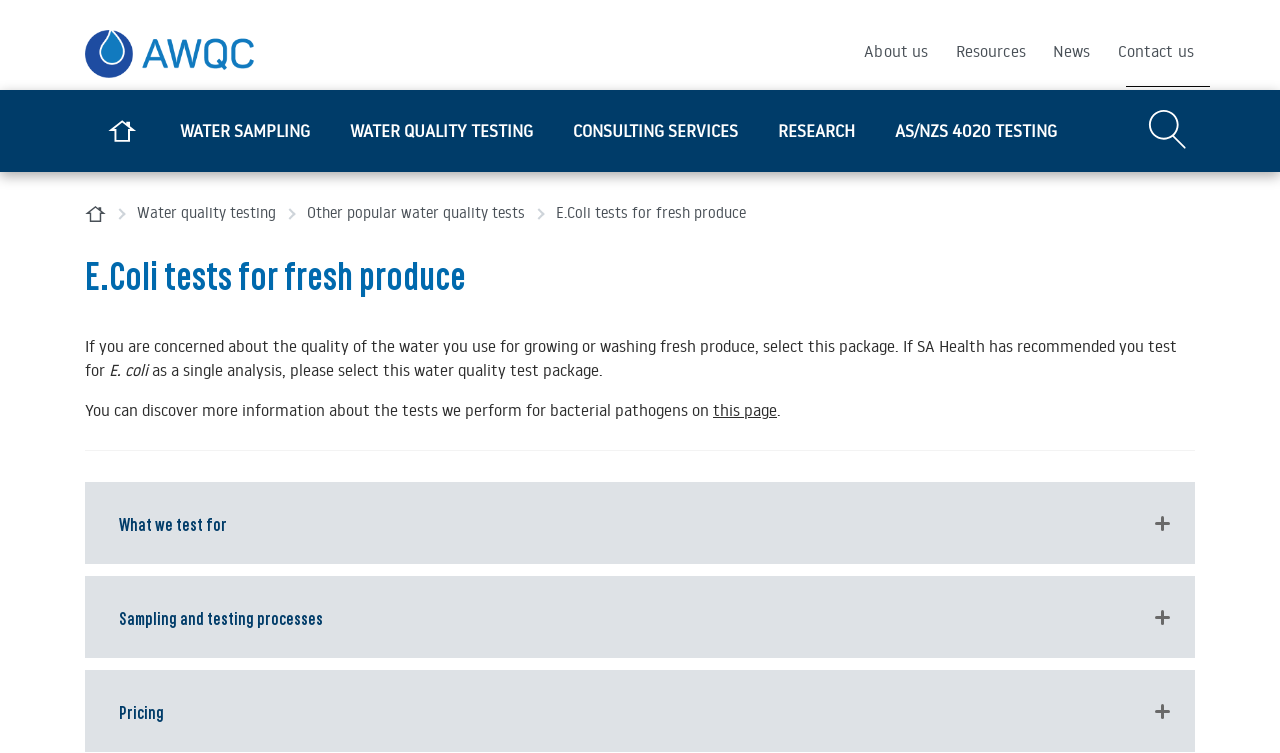Determine the bounding box for the UI element described here: "Water quality testing".

[0.257, 0.12, 0.432, 0.228]